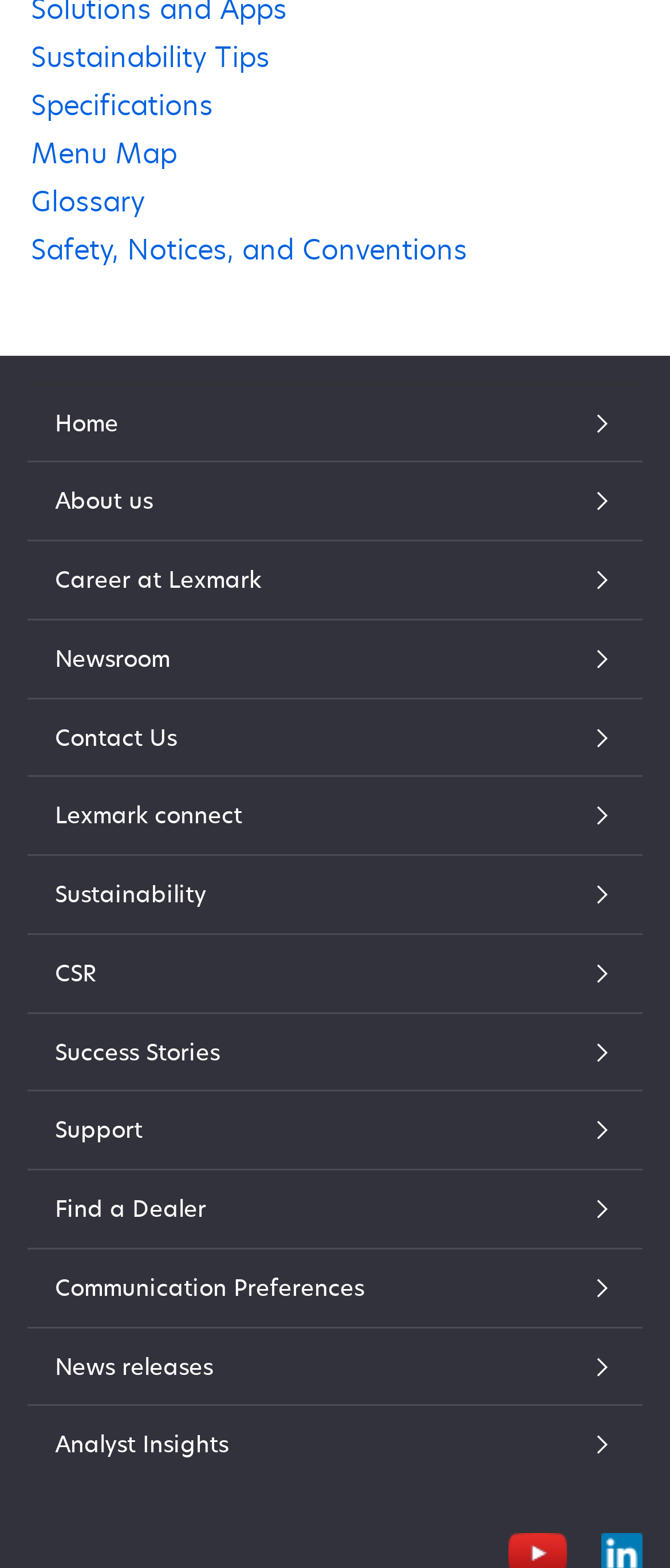Please locate the bounding box coordinates for the element that should be clicked to achieve the following instruction: "View sustainability tips". Ensure the coordinates are given as four float numbers between 0 and 1, i.e., [left, top, right, bottom].

[0.046, 0.02, 0.954, 0.051]